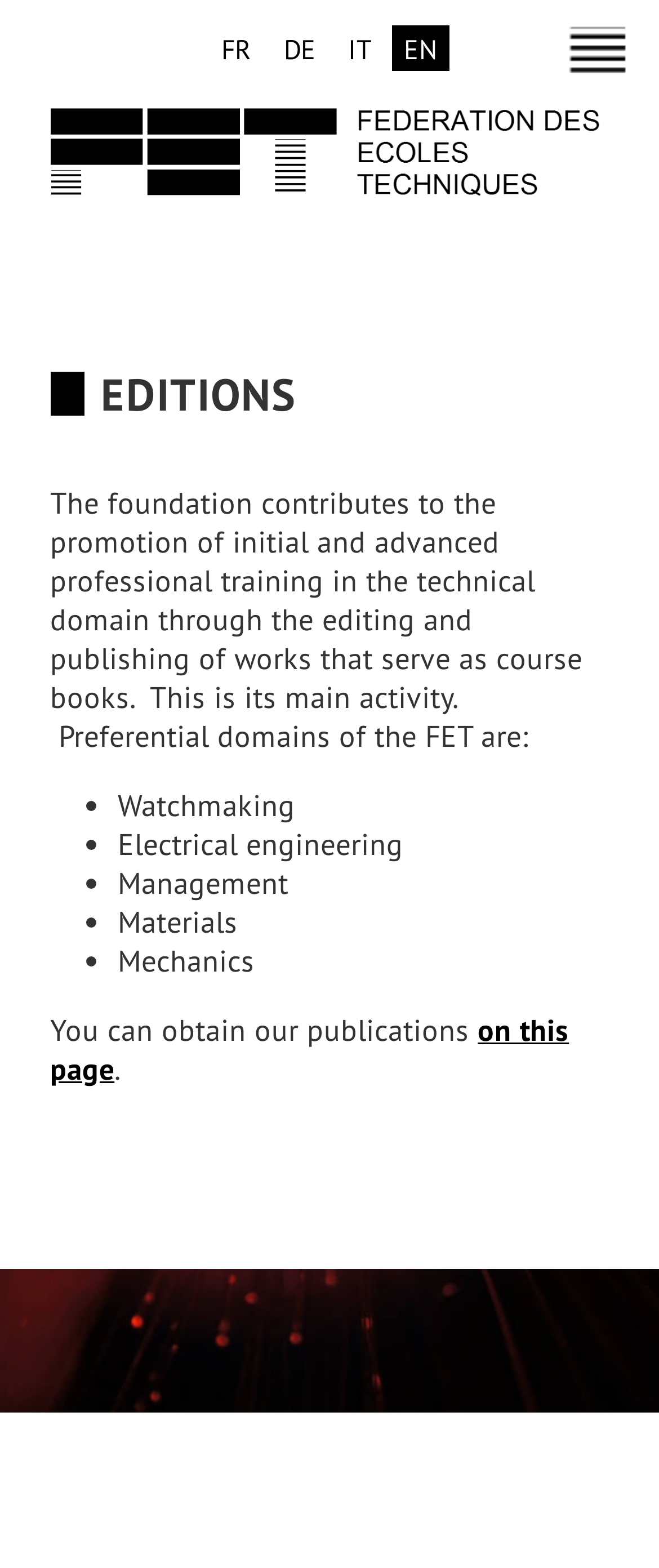Where can you obtain the FET's publications?
From the screenshot, supply a one-word or short-phrase answer.

On this page